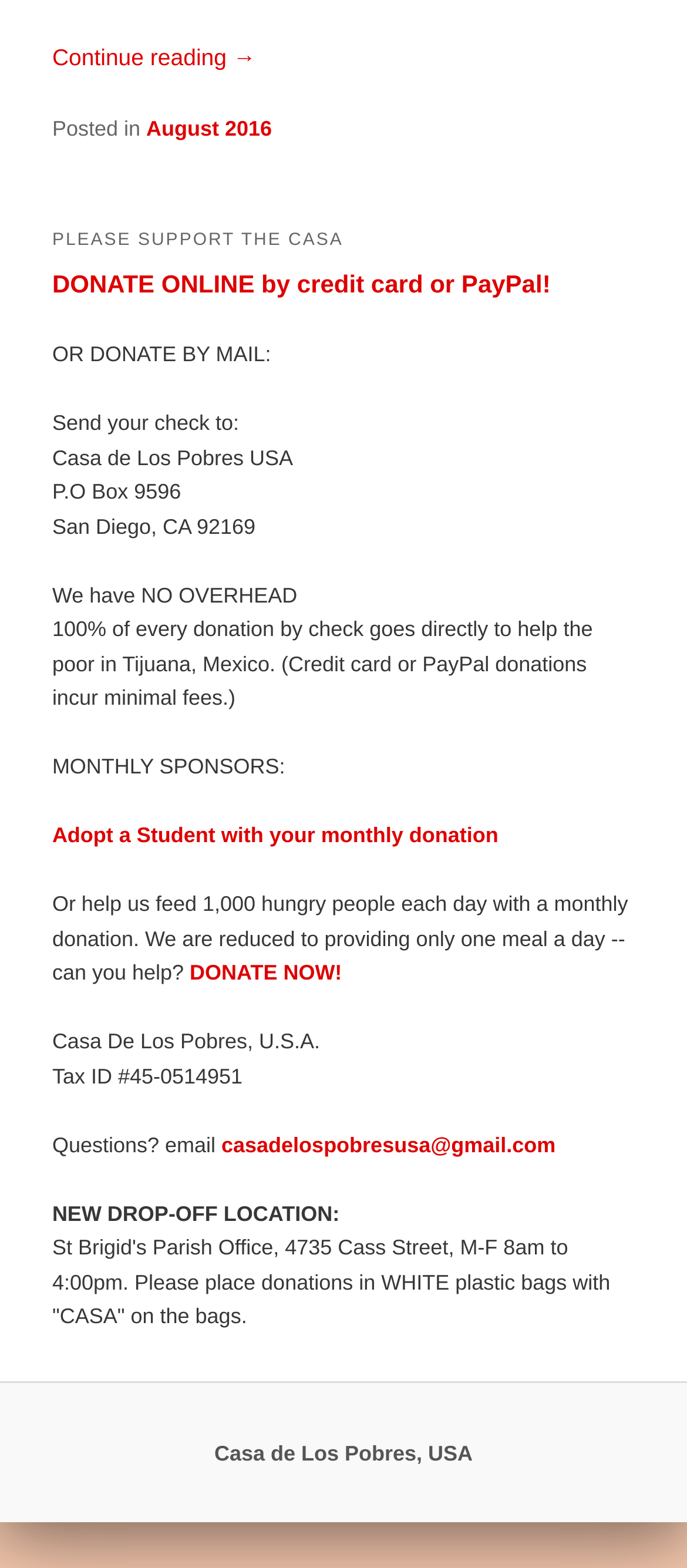How can I contact the organization?
From the screenshot, supply a one-word or short-phrase answer.

Email casadelospobresusa@gmail.com